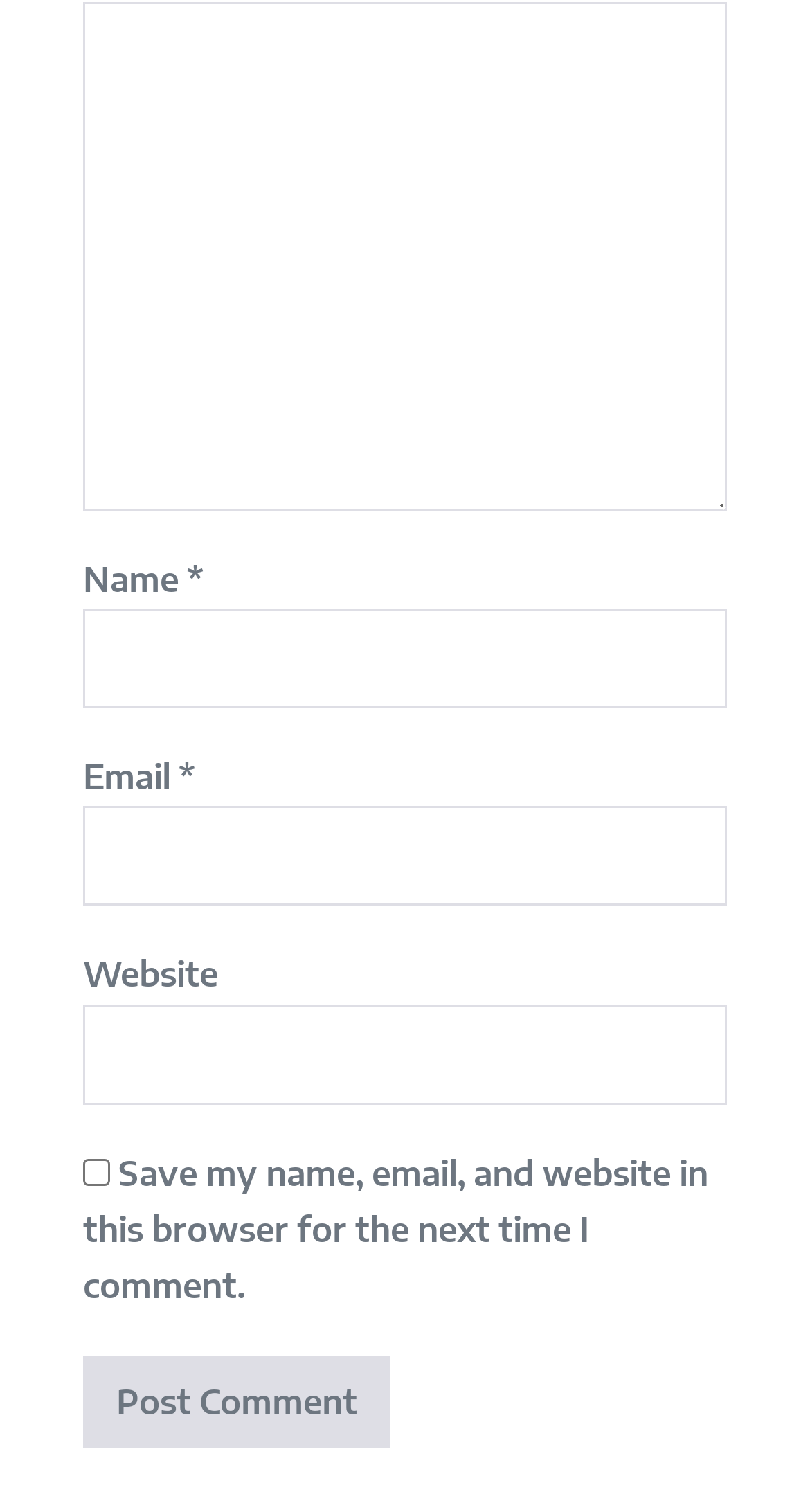Identify the bounding box of the UI element described as follows: "parent_node: Email * aria-describedby="email-notes" name="email"". Provide the coordinates as four float numbers in the range of 0 to 1 [left, top, right, bottom].

[0.103, 0.534, 0.897, 0.6]